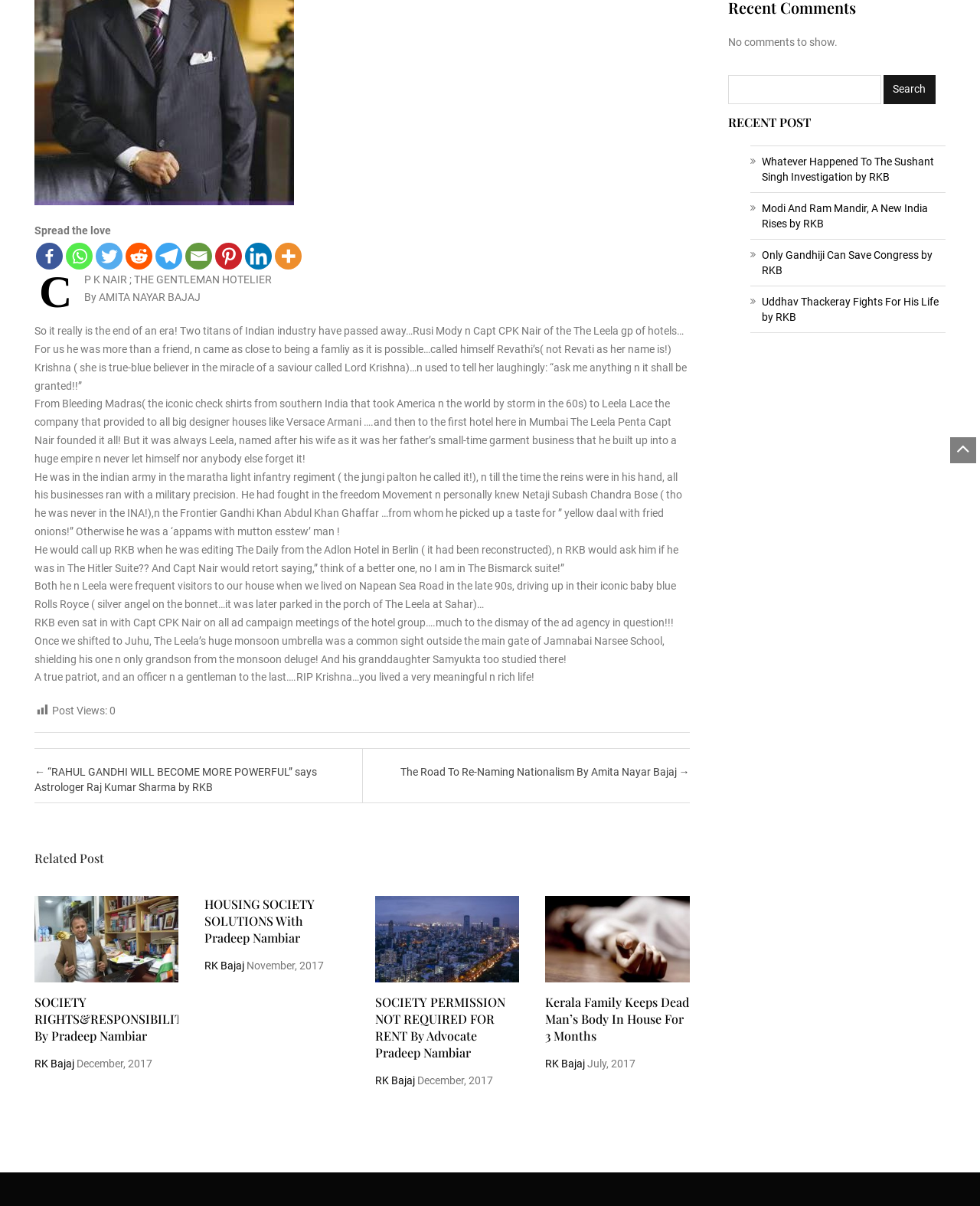Given the element description aria-label="Email" title="Email", identify the bounding box coordinates for the UI element on the webpage screenshot. The format should be (top-left x, top-left y, bottom-right x, bottom-right y), with values between 0 and 1.

[0.189, 0.201, 0.216, 0.223]